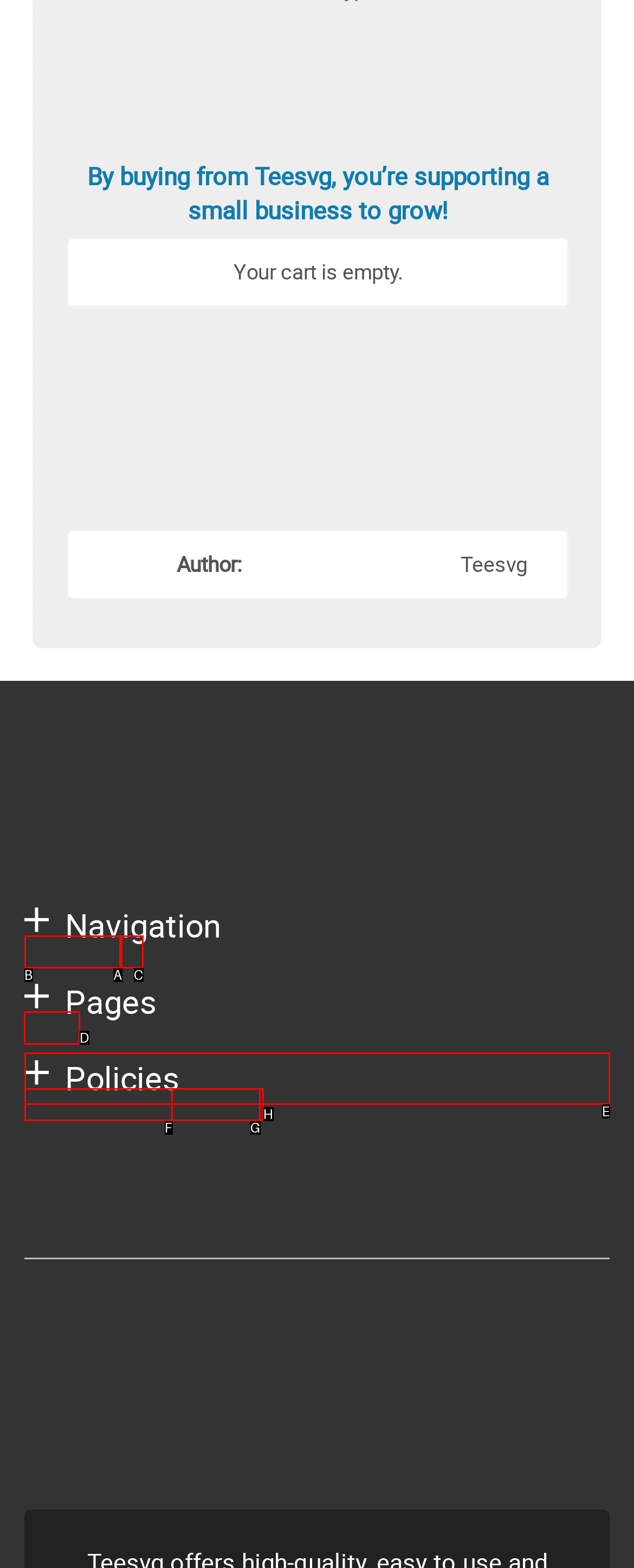Select the correct HTML element to complete the following task: Go to the 'Shop' page
Provide the letter of the choice directly from the given options.

D